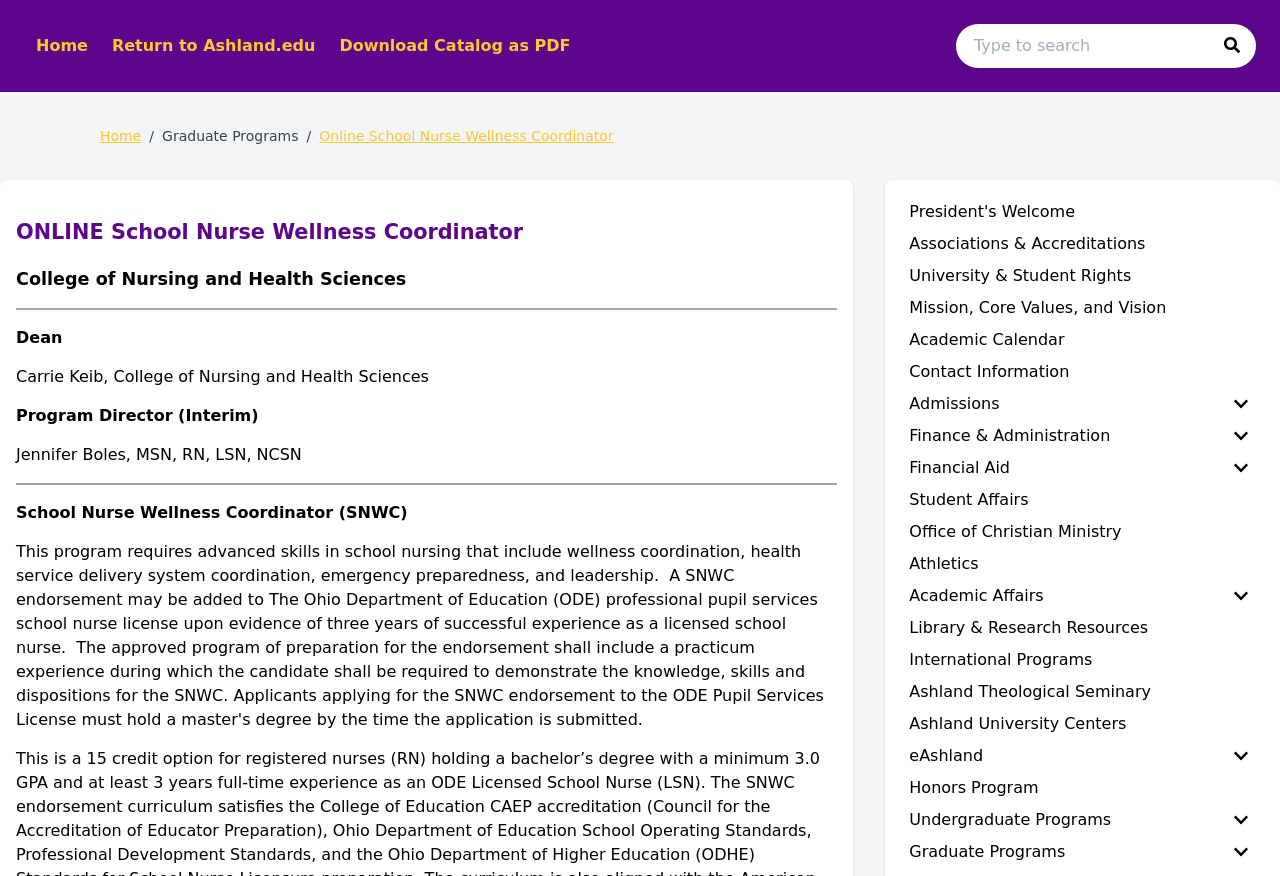Find the coordinates for the bounding box of the element with this description: "Graduate Programs".

[0.704, 0.954, 0.987, 0.991]